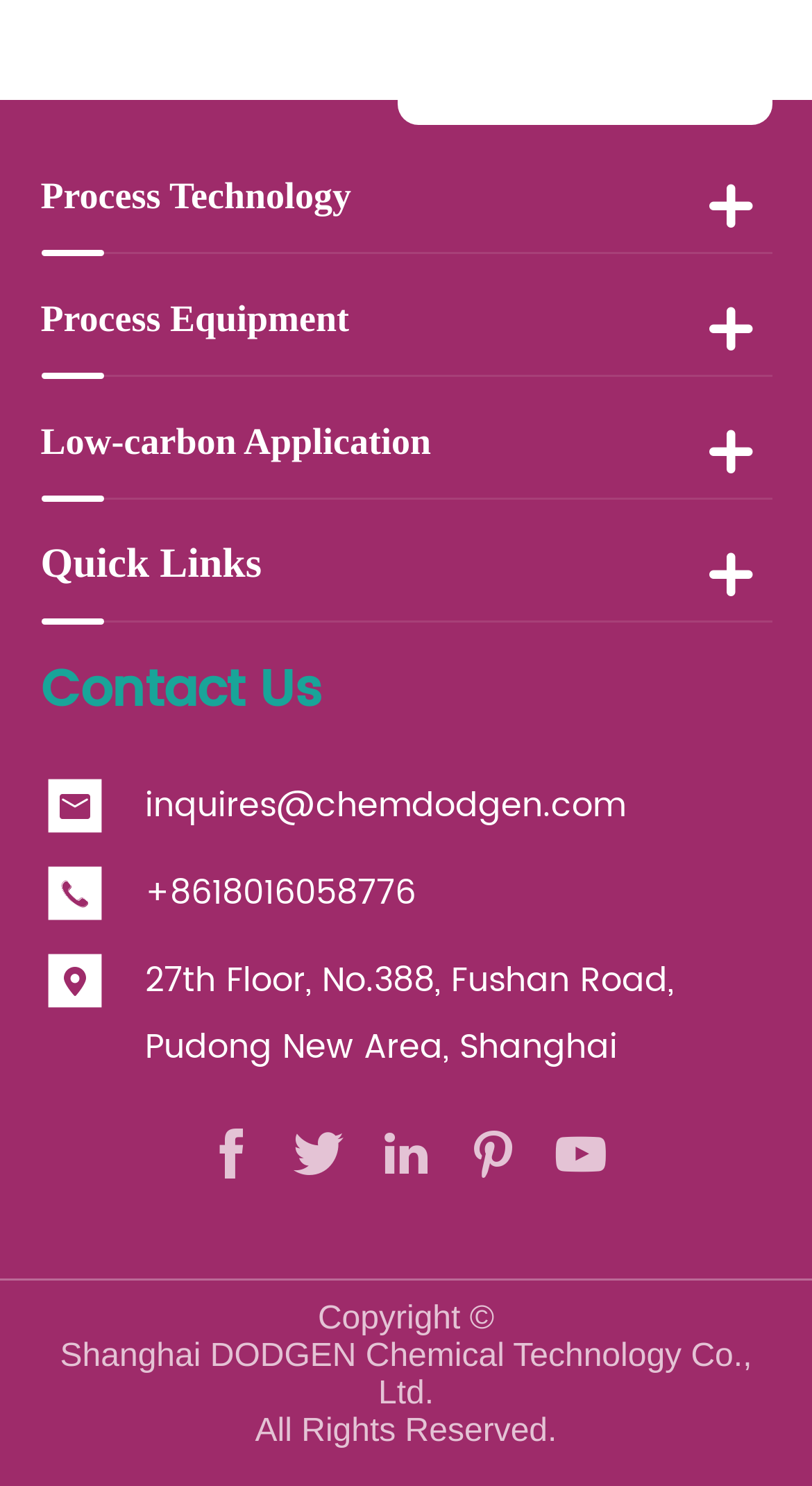Locate the bounding box coordinates of the region to be clicked to comply with the following instruction: "Call +8618016058776". The coordinates must be four float numbers between 0 and 1, in the form [left, top, right, bottom].

[0.178, 0.579, 0.512, 0.623]